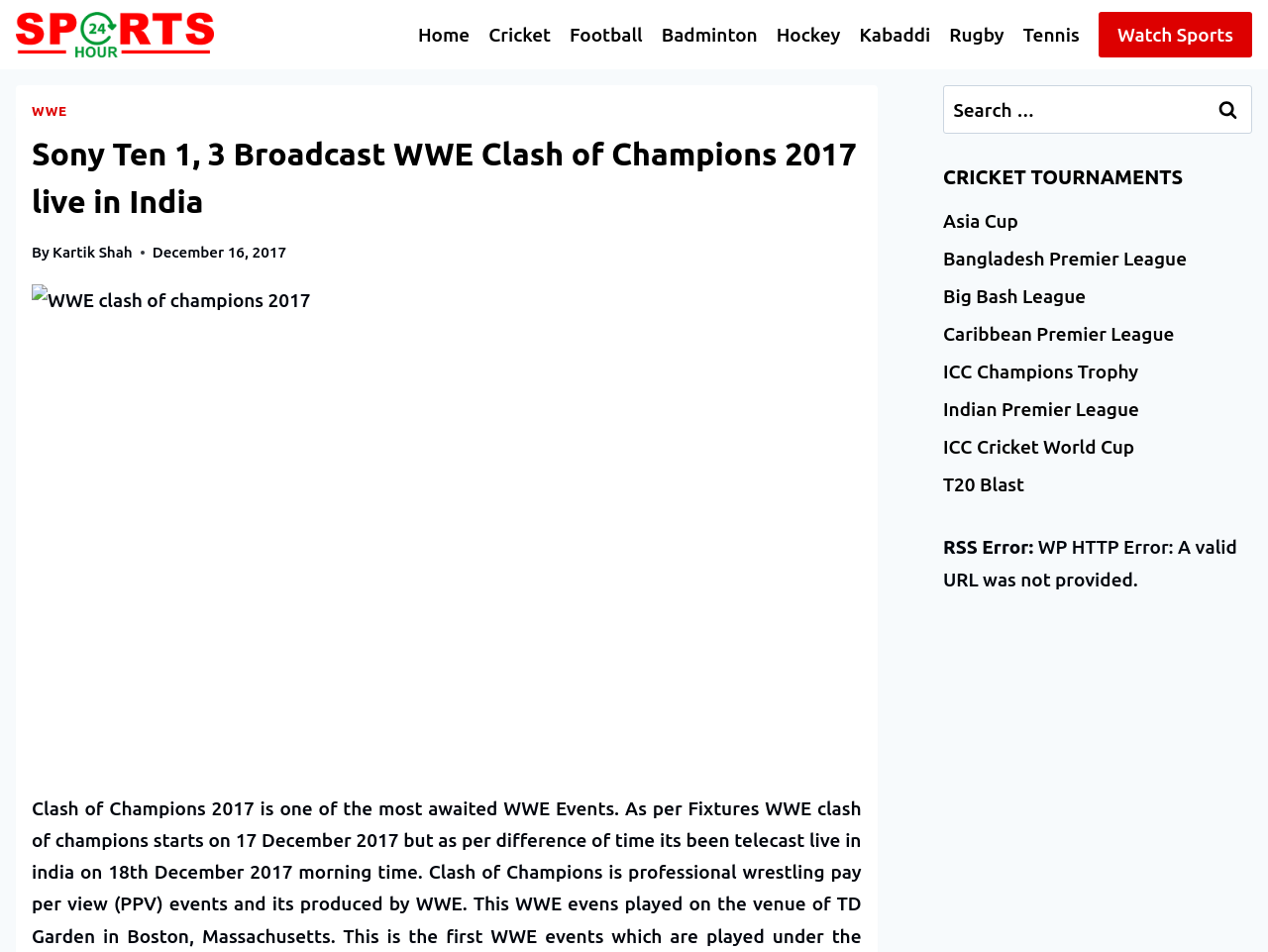What is the name of the author of the article?
Please analyze the image and answer the question with as much detail as possible.

I found the answer by looking at the content of the webpage, specifically the section that mentions the author's name. I saw a link element with the text 'Kartik Shah', which I assumed to be the author's name.